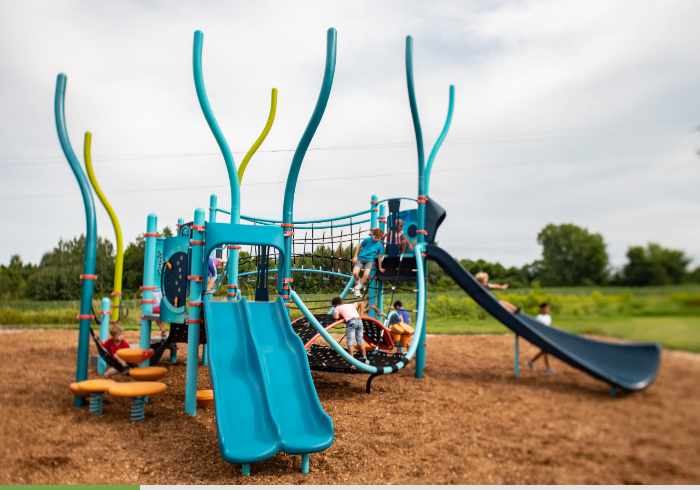Use a single word or phrase to answer the question: What is the name of the play area series?

Smart Play BeachComber